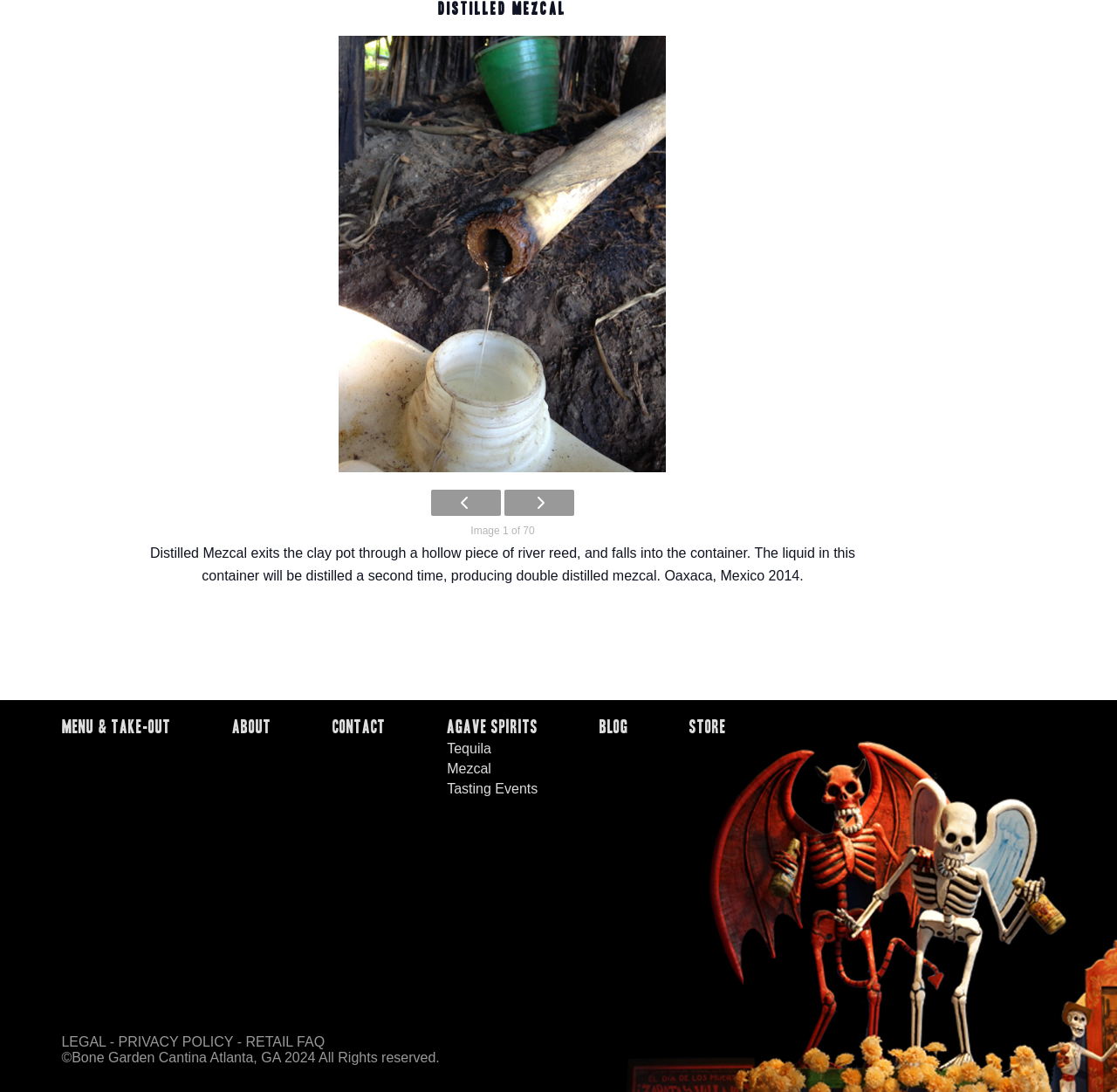Determine the bounding box coordinates of the clickable region to follow the instruction: "Go to the STORE".

[0.617, 0.657, 0.674, 0.676]